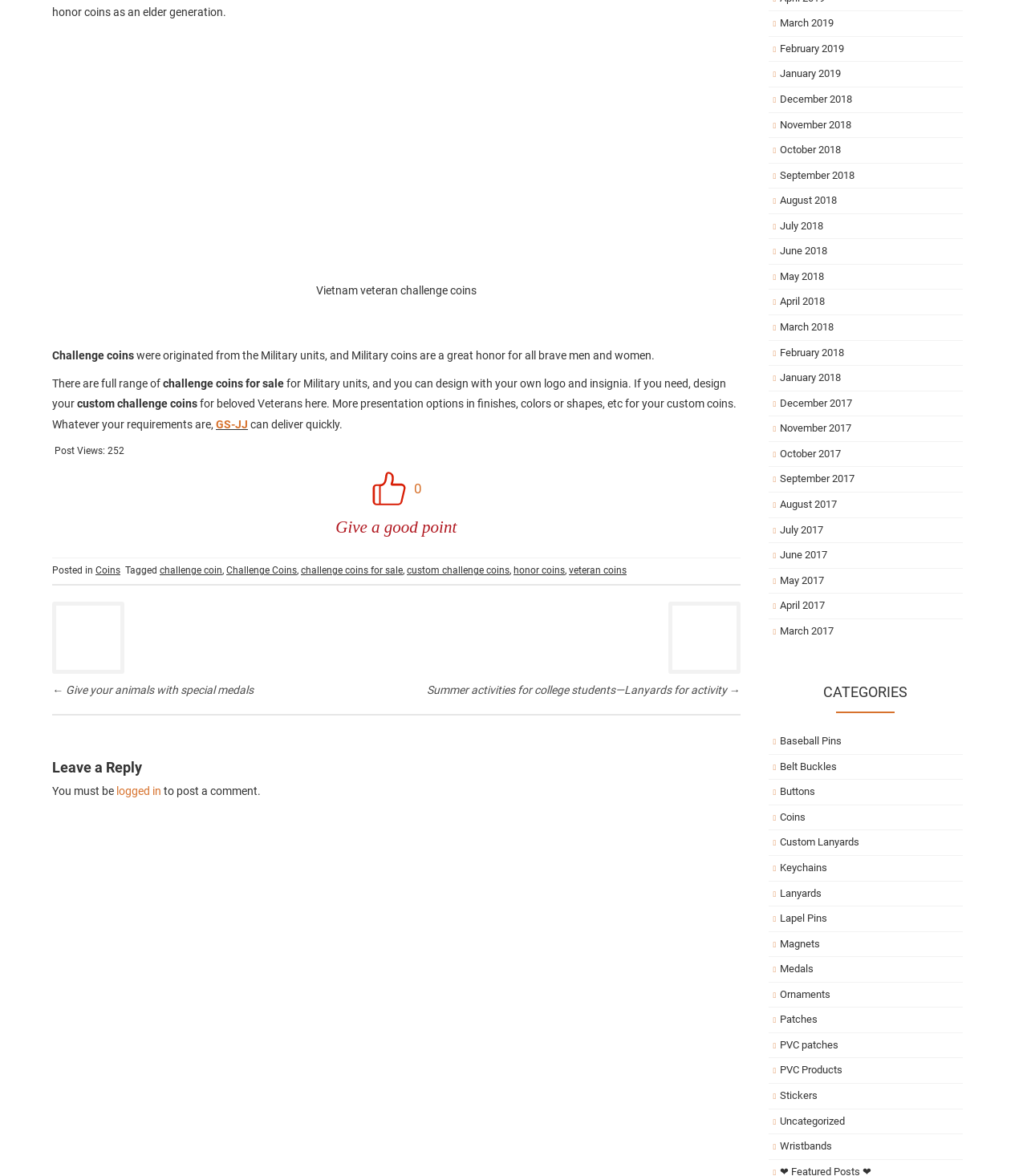Locate the bounding box coordinates of the element I should click to achieve the following instruction: "Click on the 'Lanyards' link".

[0.65, 0.537, 0.721, 0.547]